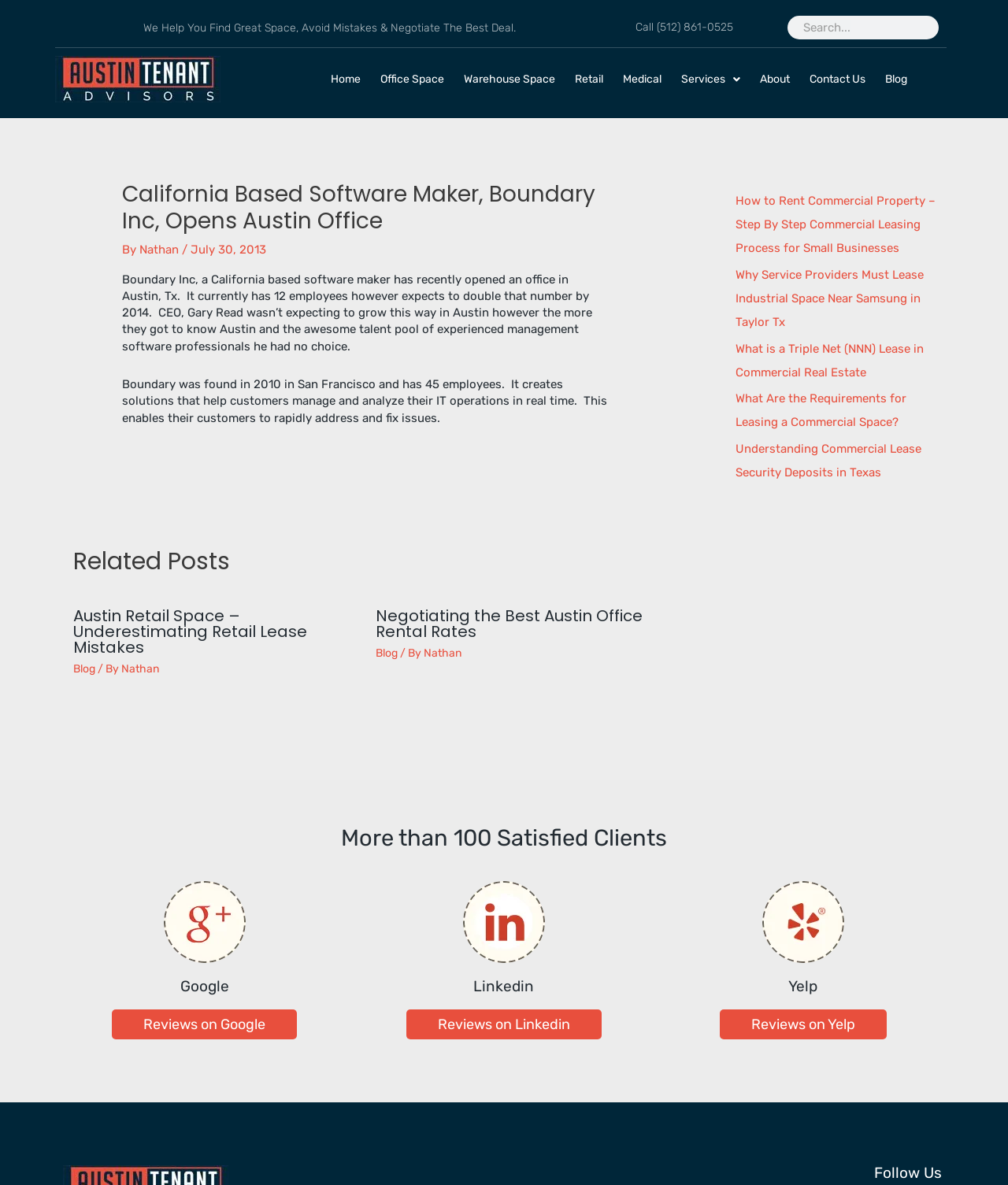What is the company's current employee count?
Provide an in-depth and detailed explanation in response to the question.

The answer can be found in the article section of the webpage, where it is mentioned that 'Boundary Inc, a California based software maker has recently opened an office in Austin, Tx. It currently has 12 employees however expects to double that number by 2014.'